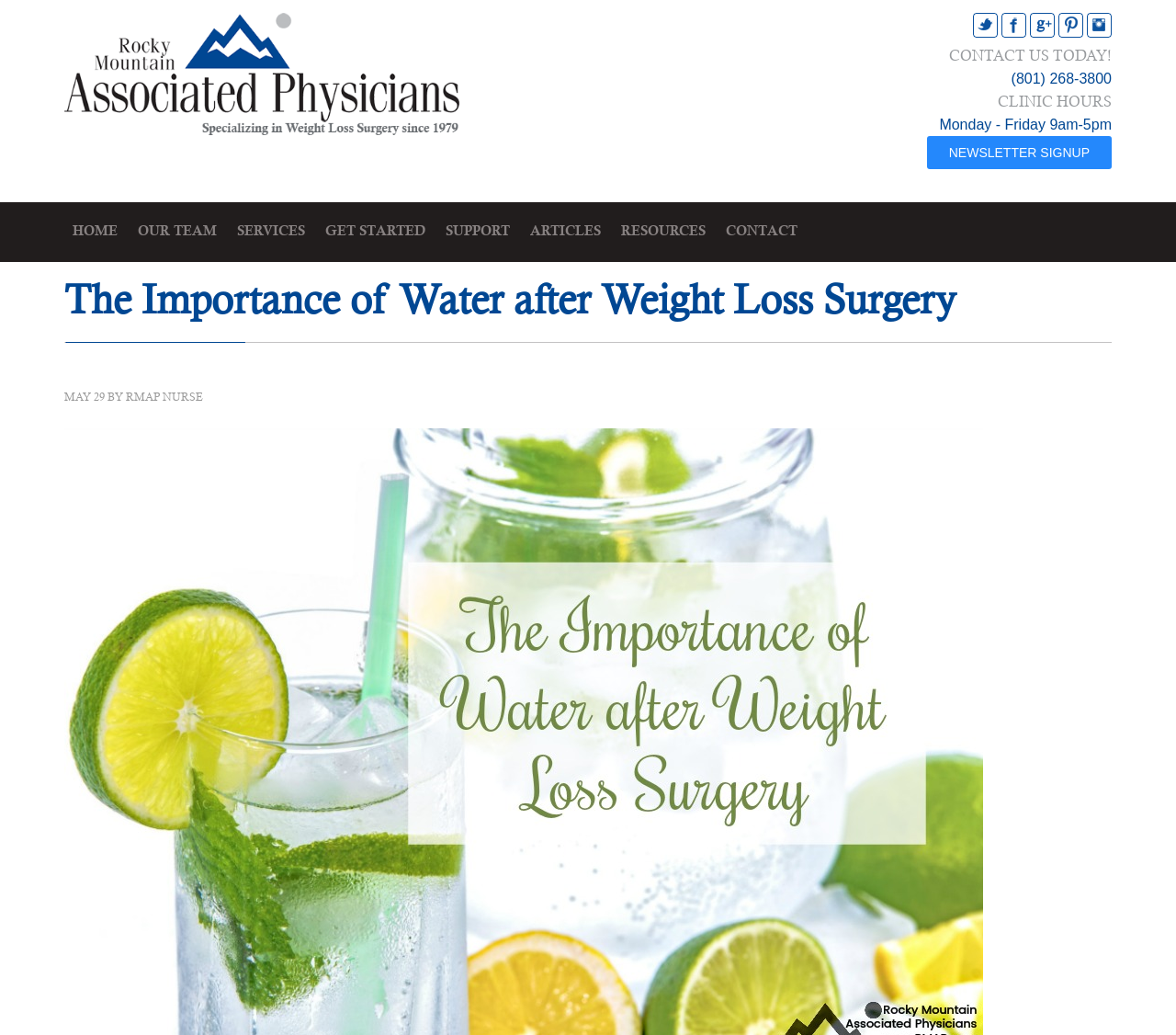What are the clinic's hours?
Provide a thorough and detailed answer to the question.

I found the clinic's hours by looking at the 'CLINIC HOURS' section, where it is listed as 'Monday - Friday 9am-5pm'.